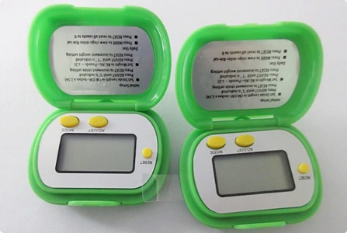Describe the image in great detail, covering all key points.

The image showcases two colorful pedometers housed in vibrant green cases. Each pedometer features a digital display for easy readability, along with three distinct buttons located below the screen, which are likely used for resetting or adjusting settings. The hinged cases are open, allowing a clear view of the displays and controls. These pedometers are designed for both functionality and appeal, illustrating an engaging approach to fitness tracking. They are part of a larger discussion on sourcing, purchasing, and quality inspection of such fitness devices, highlighting the importance of meticulous vendor management and quality assurance processes in product development.